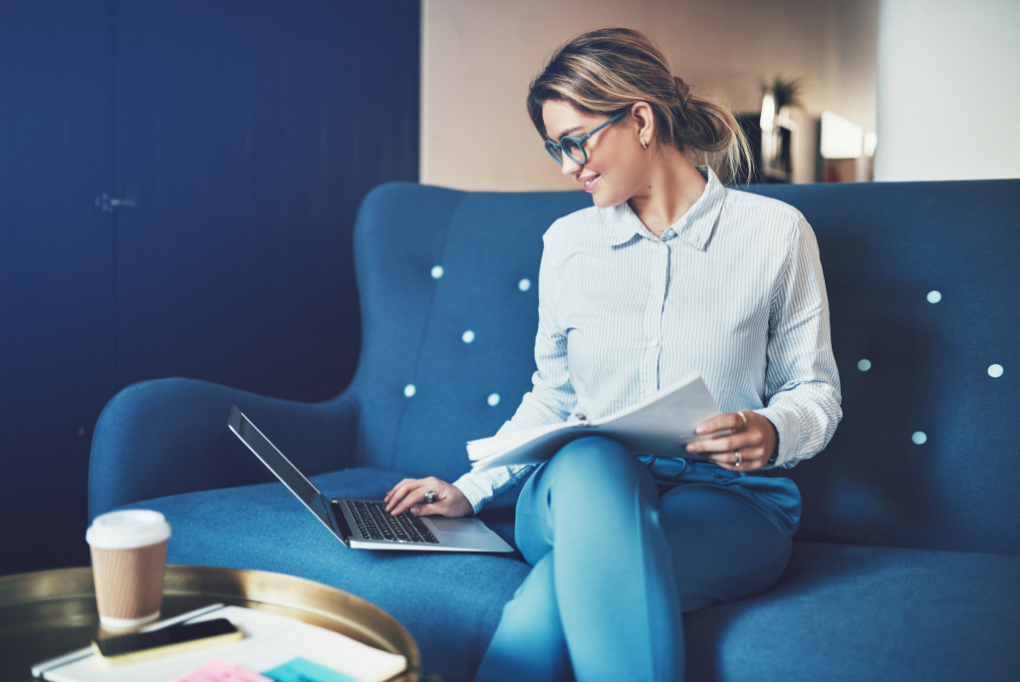Give a detailed account of the visual content in the image.

The image depicts a focused woman seated comfortably on a stylish blue sofa, engaging with a laptop placed in her lap. She is dressed in a light blue striped button-up shirt and matching blue trousers, exuding a professional yet relaxed vibe. In her right hand, she holds a stack of documents, suggesting she is in the midst of important work or planning, possibly related to starting her own business. A coffee cup sits on a nearby gold-framed table, indicating a cozy workspace. The background appears to feature soft lighting and blurred outlines of additional furnishings, adding to the inviting atmosphere. This visual encapsulates the theme of entrepreneurship and the dedication required to register a business and manage necessary paperwork.